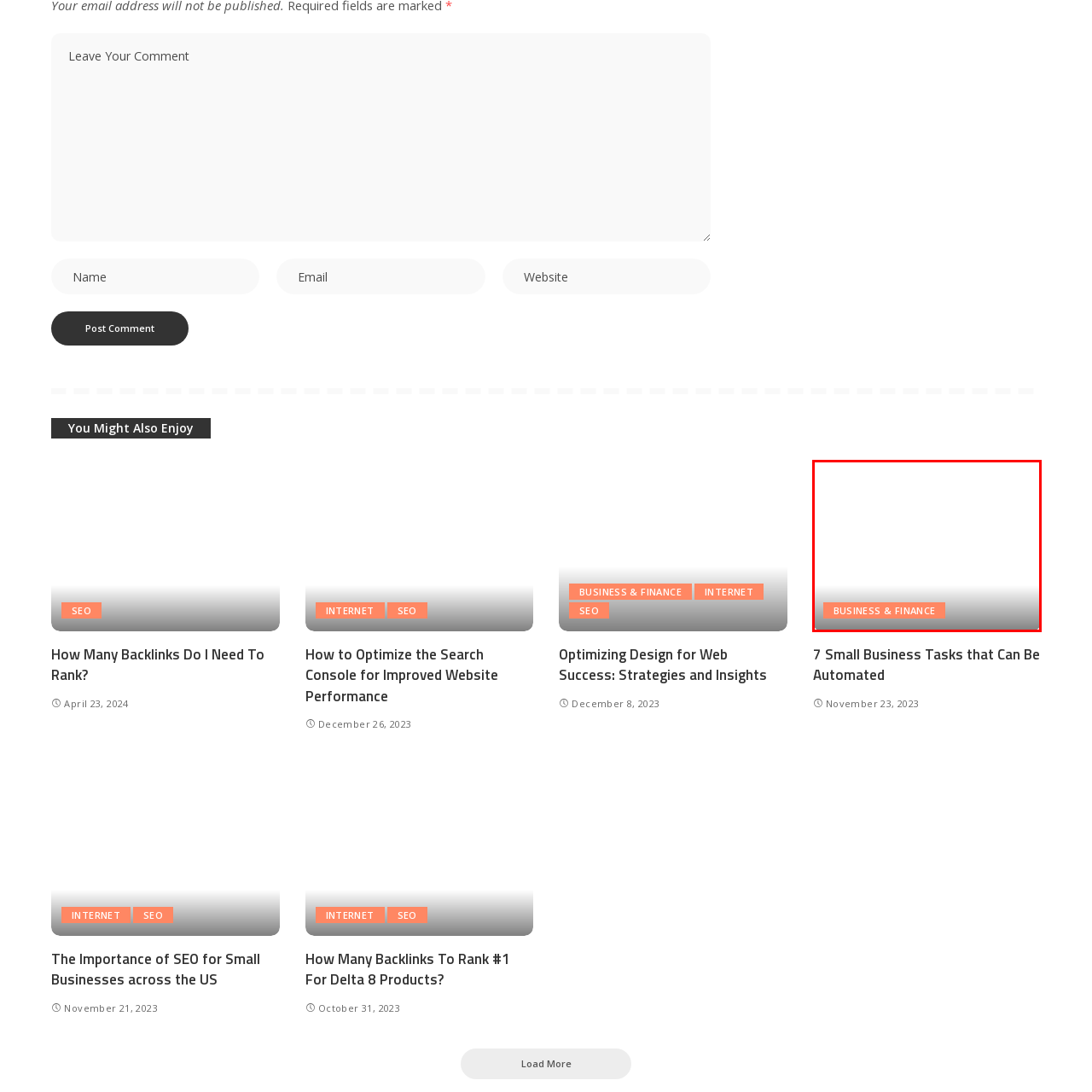Generate a detailed caption for the content inside the red bounding box.

The image depicts two men collaborating in a small business setting, working together on a laptop. This visual captures the essence of teamwork and productivity in a professional environment, highlighting the importance of collaboration in driving business success. The image is part of content related to business and finance, and it complements discussions on topics such as automation and efficiencies within small enterprises. The surrounding context emphasizes strategies for optimizing business operations, showcasing the significance of effective partnerships in achieving organizational goals.